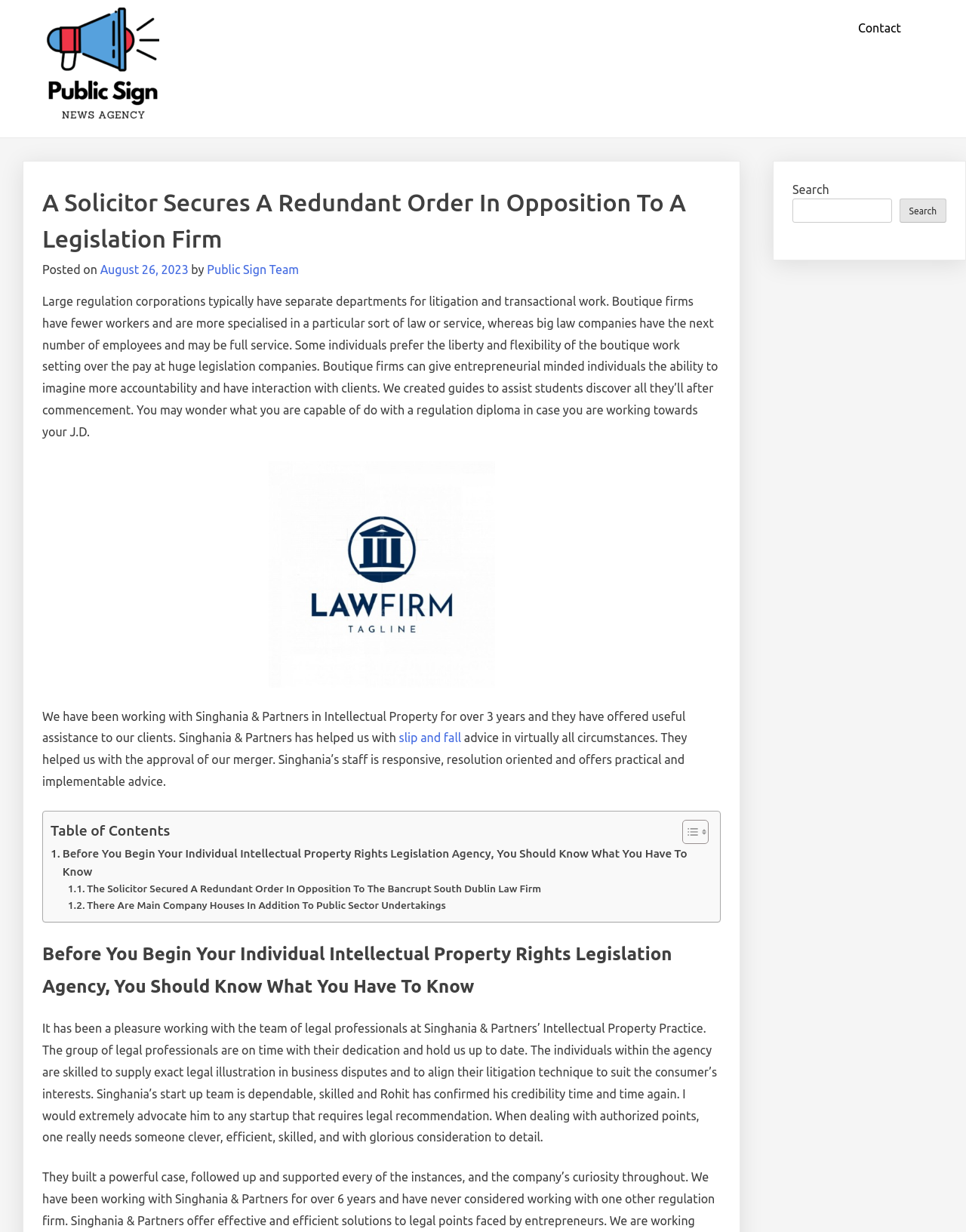From the given element description: "Public Sign", find the bounding box for the UI element. Provide the coordinates as four float numbers between 0 and 1, in the order [left, top, right, bottom].

[0.048, 0.009, 0.167, 0.03]